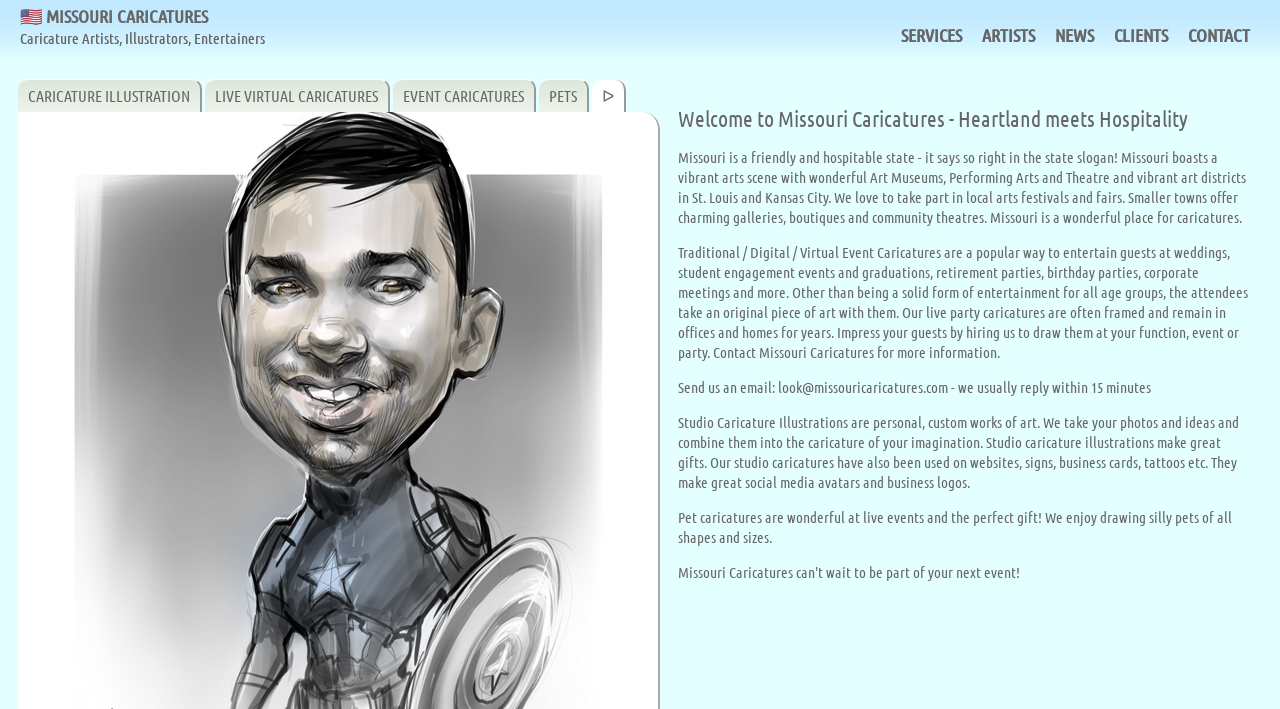Please identify the bounding box coordinates of the element I should click to complete this instruction: 'Contact Missouri Caricatures'. The coordinates should be given as four float numbers between 0 and 1, like this: [left, top, right, bottom].

[0.928, 0.034, 0.977, 0.065]